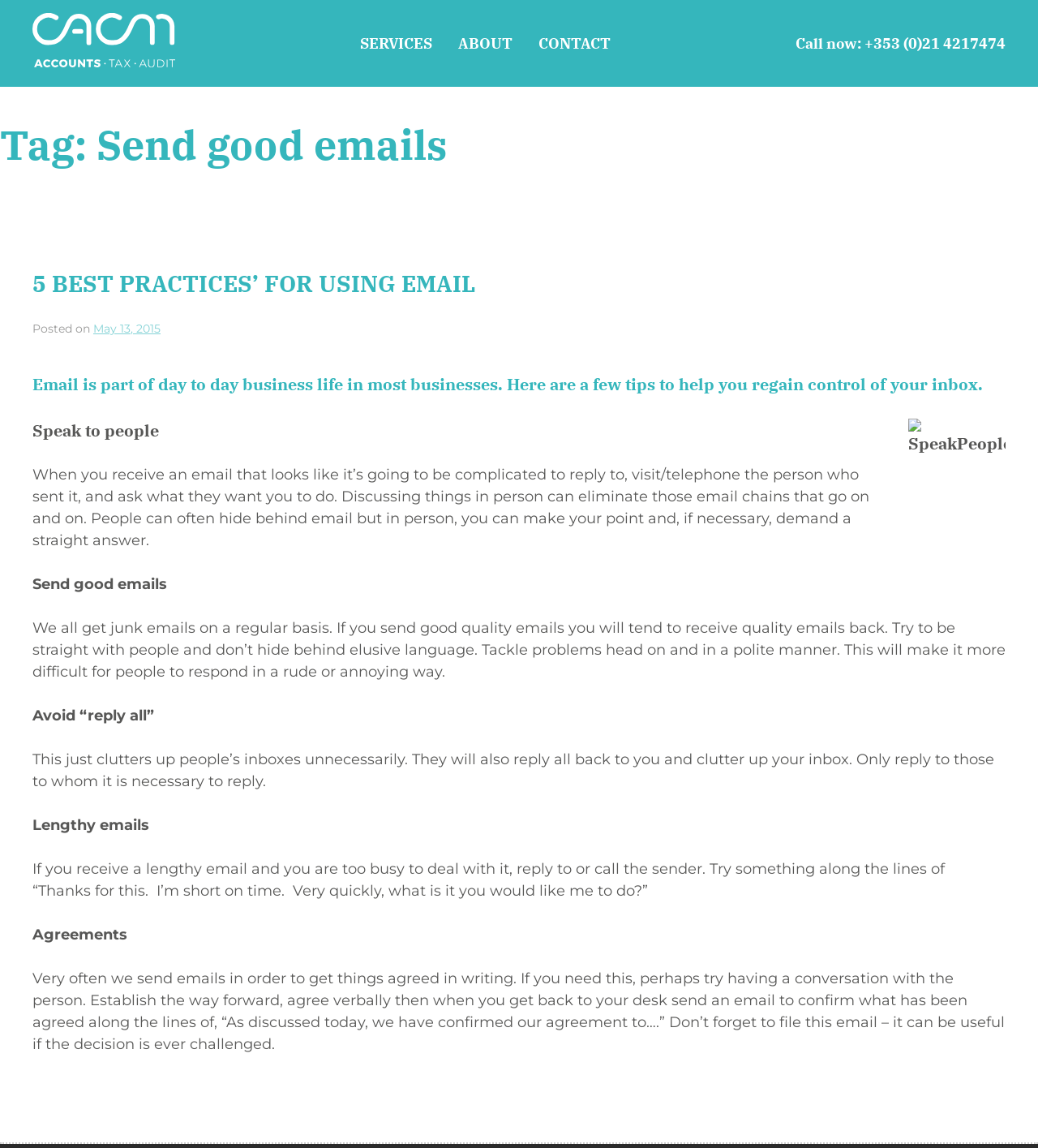What is the topic of the article?
Provide a well-explained and detailed answer to the question.

I determined the topic of the article by looking at the heading element with the text 'Tag: Send good emails' which is located at the top of the main content area.